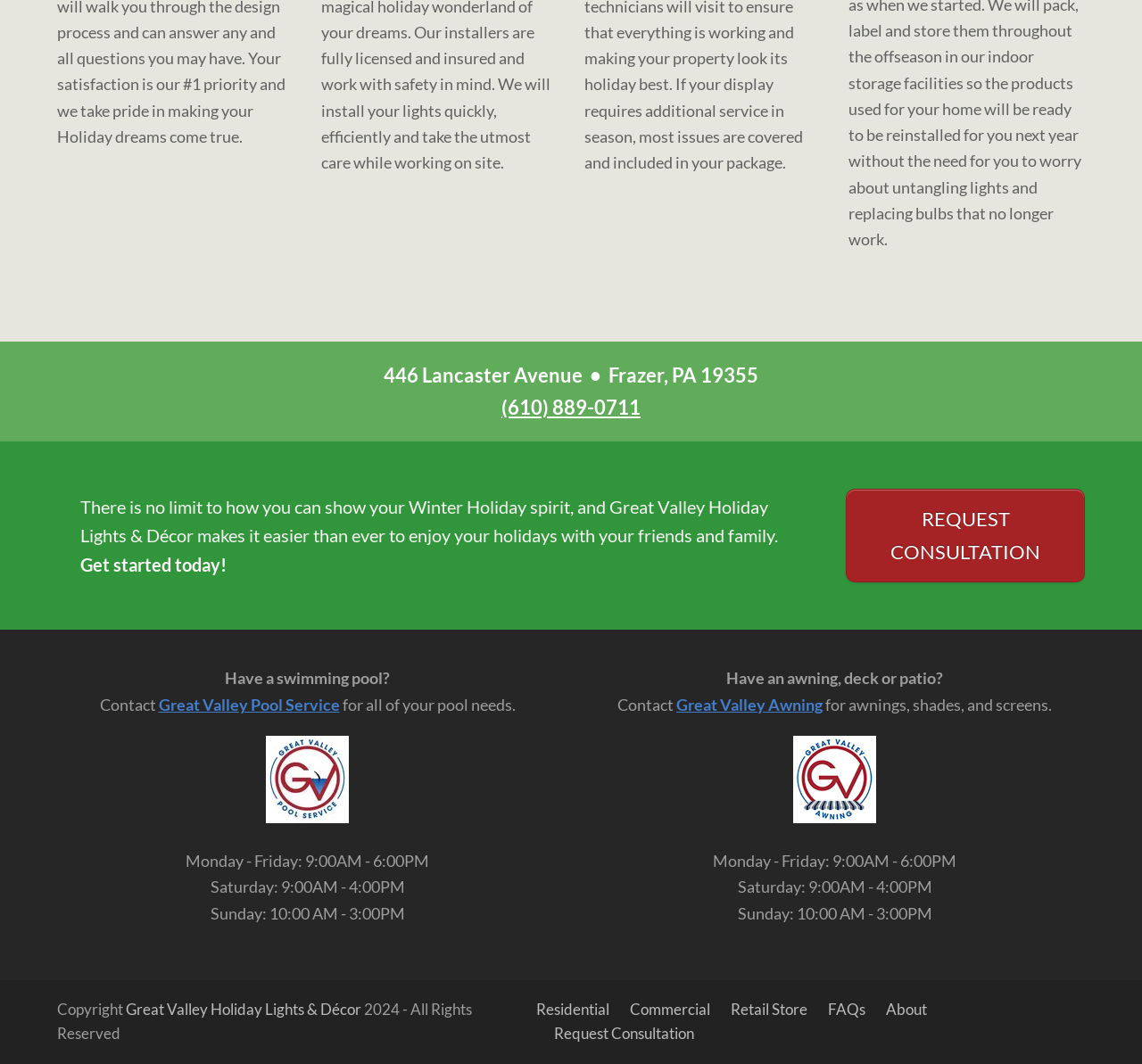Identify the bounding box coordinates of the section to be clicked to complete the task described by the following instruction: "Call the phone number". The coordinates should be four float numbers between 0 and 1, formatted as [left, top, right, bottom].

[0.439, 0.371, 0.561, 0.394]